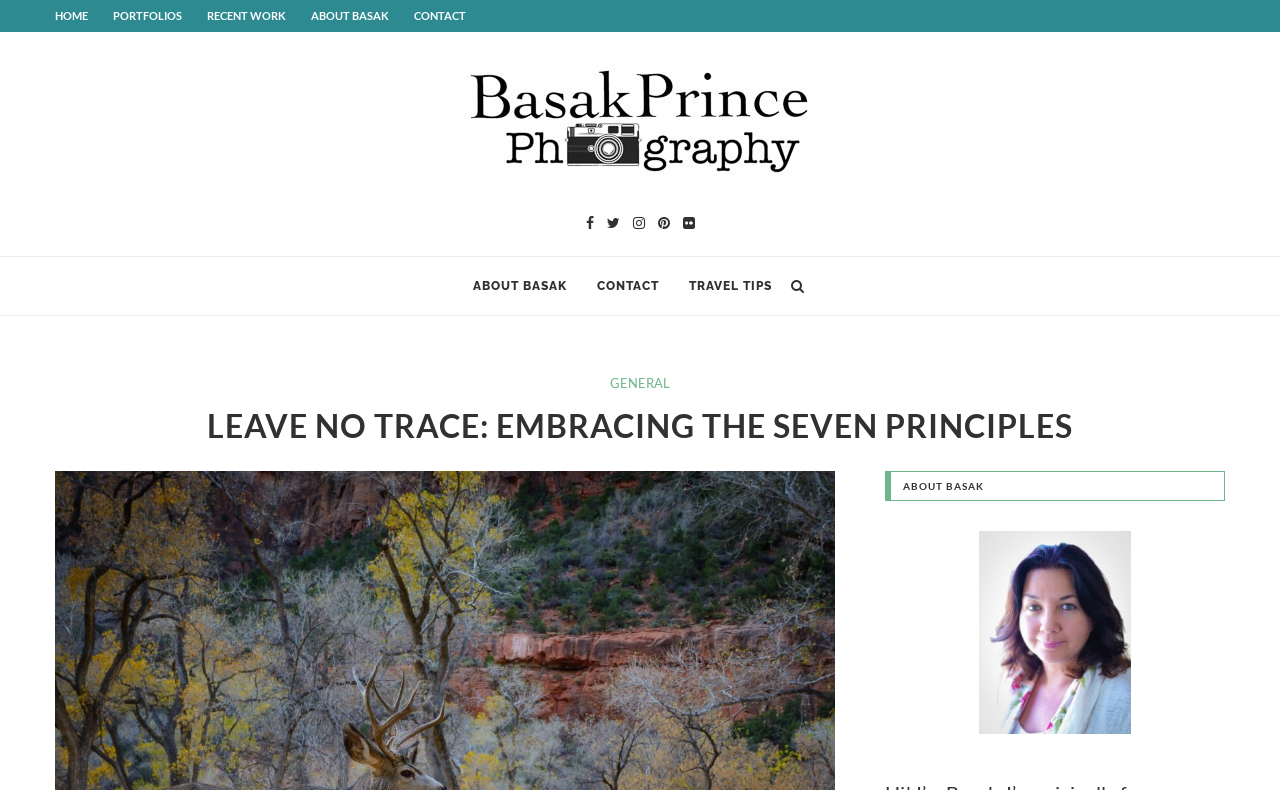Please find the bounding box coordinates of the section that needs to be clicked to achieve this instruction: "view travel tips".

[0.538, 0.325, 0.603, 0.399]